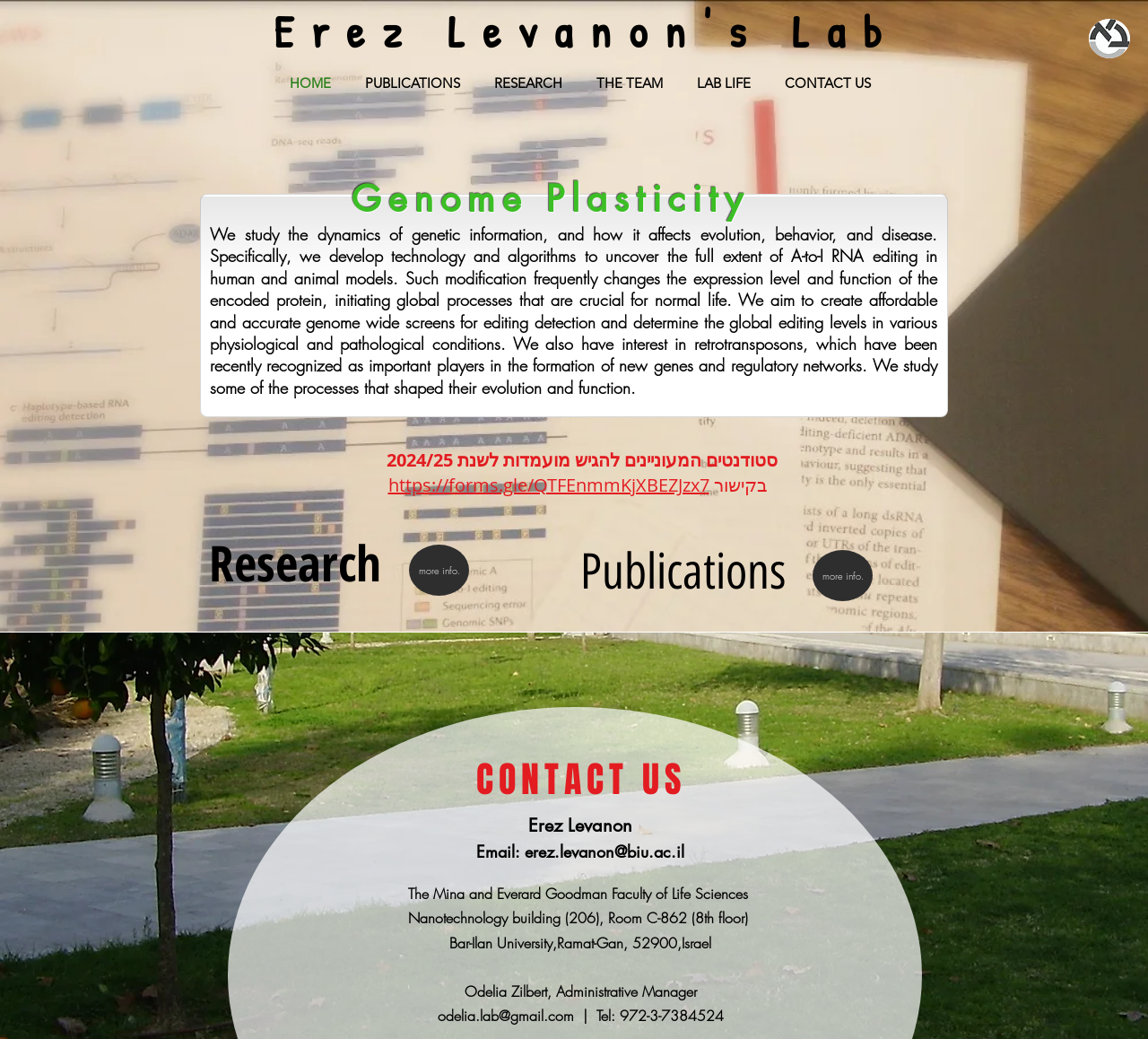Elaborate on the webpage's design and content in a detailed caption.

The webpage is about Erez Levanon's lab, which focuses on genome plasticity and RNA editing. At the top of the page, there is a main symbol image. Below the image, there is a brief introduction to the lab's research, which includes the study of genetic information dynamics and its impact on evolution, behavior, and disease.

To the left of the introduction, there is a heading "Genome Plasticity" and below it, there is a section with a heading "Research" that contains a link to more information. To the right of the introduction, there is a section with a heading "Publications" that also contains a link to more information.

Further down the page, there is a section with a heading "CONTACT US" that contains the lab's contact information, including the email address and phone number of Erez Levanon and the administrative manager, Odelia Zilbert. The contact information is accompanied by the lab's address at Bar-Ilan University.

At the very top of the page, there is a navigation menu with links to different sections of the website, including HOME, PUBLICATIONS, RESEARCH, THE TEAM, LAB LIFE, and CONTACT US.